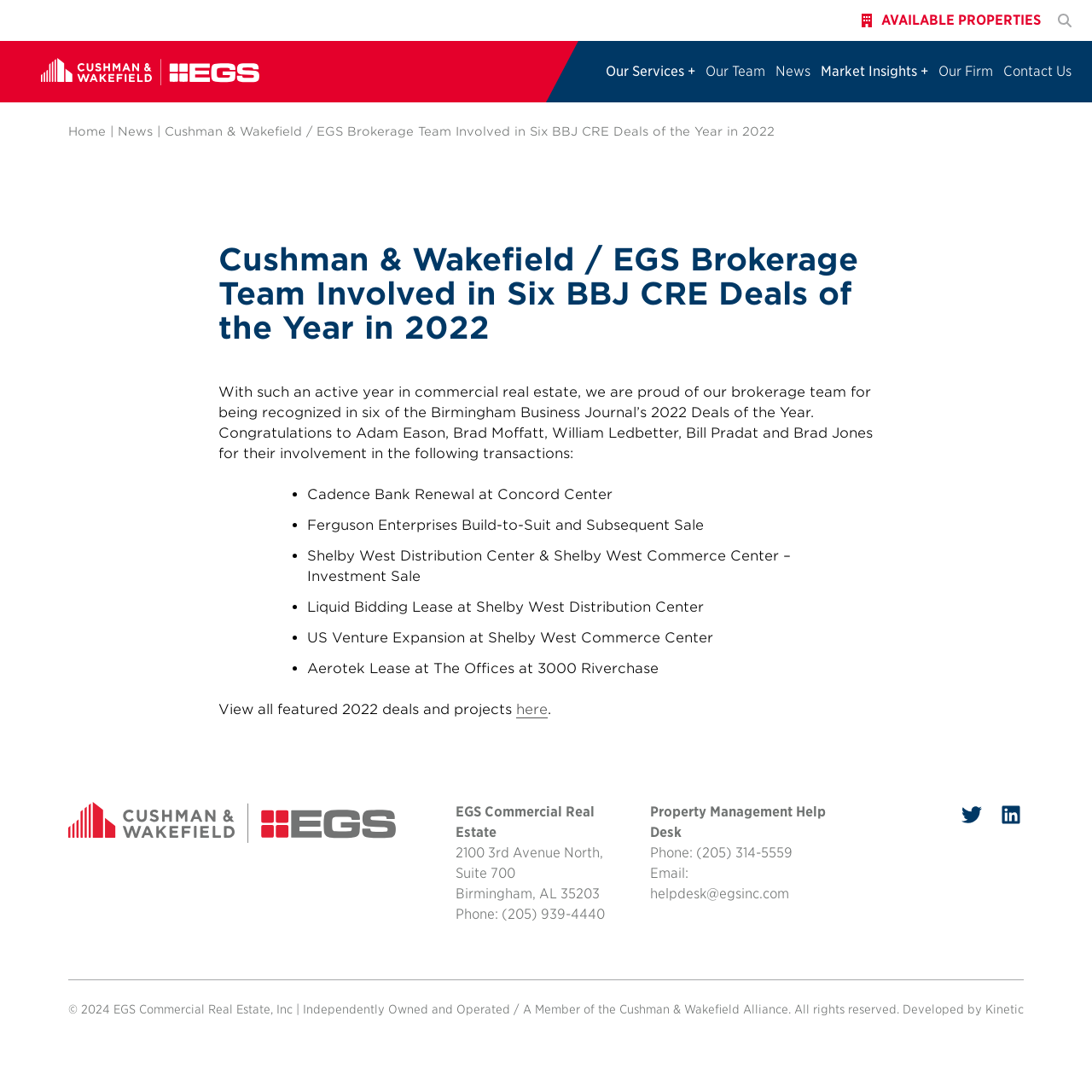Determine the coordinates of the bounding box for the clickable area needed to execute this instruction: "Read the 'Hope Church in Anchorage, Alaska' article".

None